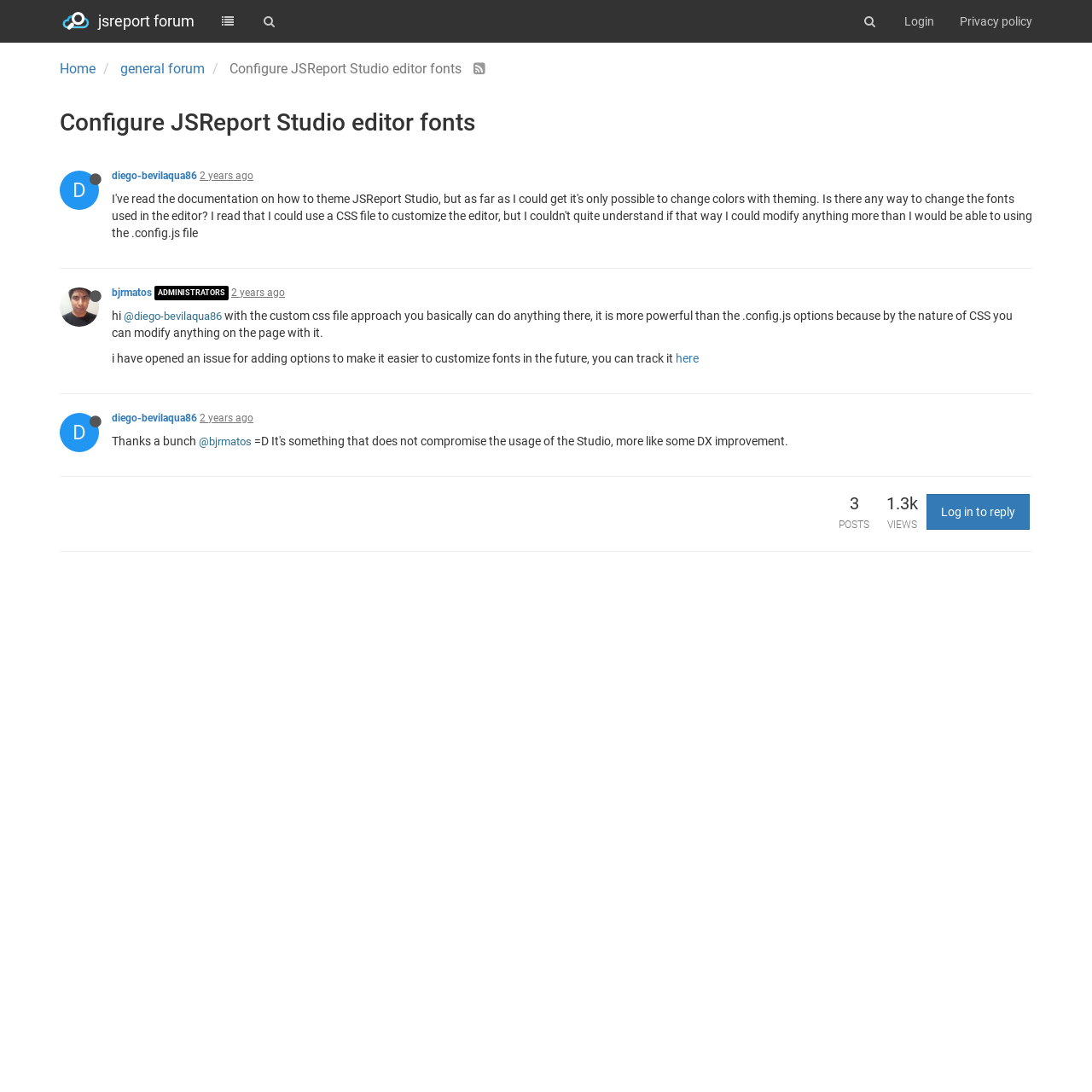Identify the bounding box coordinates of the area you need to click to perform the following instruction: "View the privacy policy".

[0.867, 0.0, 0.957, 0.039]